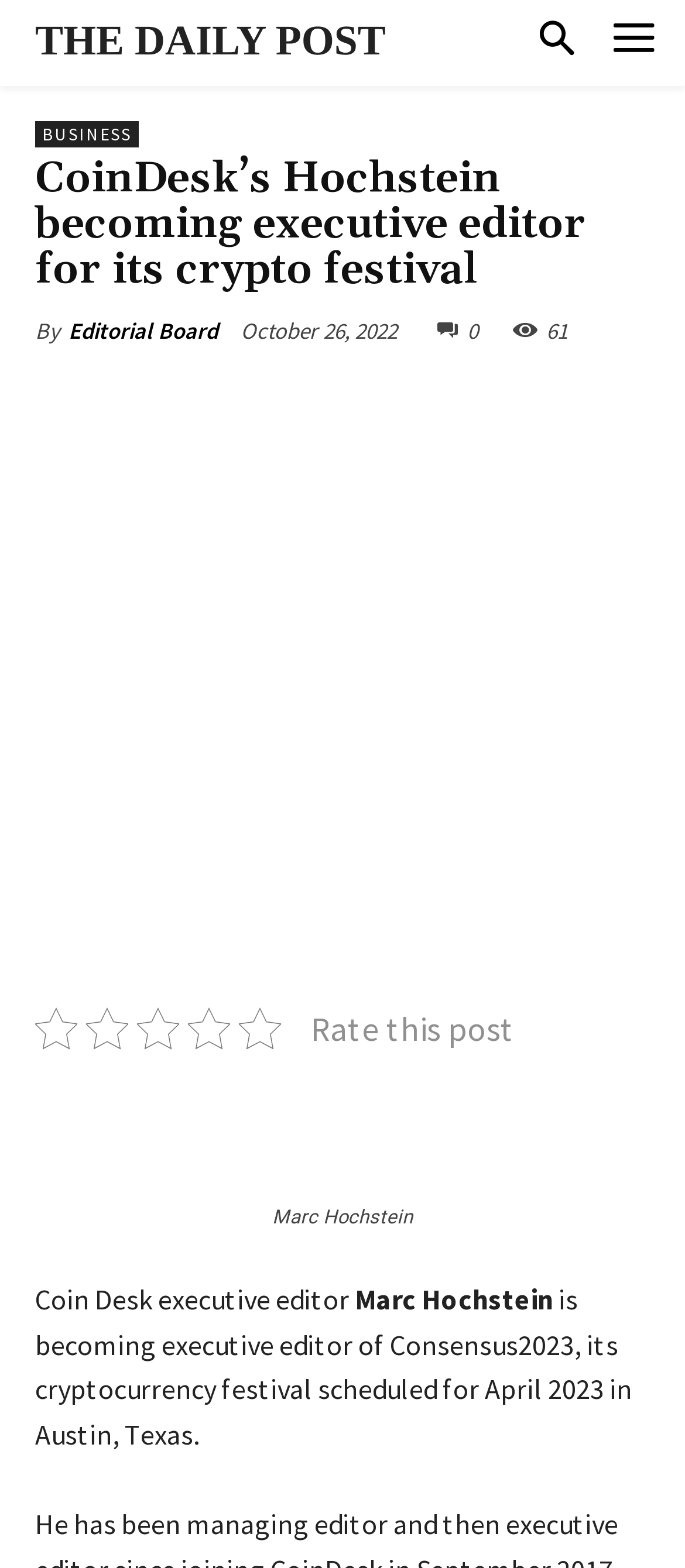Offer a thorough description of the webpage.

The webpage appears to be a news article from The Daily Post, with a focus on CoinDesk's Hochstein becoming the executive editor for its crypto festival. 

At the top of the page, there is a header section with a link to "THE DAILY POST" on the left and a menu button and search button on the right. 

Below the header, there is a main section with a heading that reads "CoinDesk’s Hochstein becoming executive editor for its crypto festival". This heading is followed by a byline that says "By Editorial Board" and a timestamp that indicates the article was published on October 26, 2022. 

To the right of the timestamp, there is a section with a share button and a counter that shows 61 shares. 

Below this section, there are five social media links, each represented by an icon. 

The main content of the article is accompanied by a large image that spans the entire width of the page. 

The article text is divided into three paragraphs. The first paragraph is a brief introduction, and the second paragraph mentions Marc Hochstein, who is becoming the executive editor of Consensus2023, a cryptocurrency festival scheduled for April 2023 in Austin, Texas. 

At the bottom of the page, there is a figure with a caption that reads "Marc Hochstein", and a rating section that asks users to rate the post.